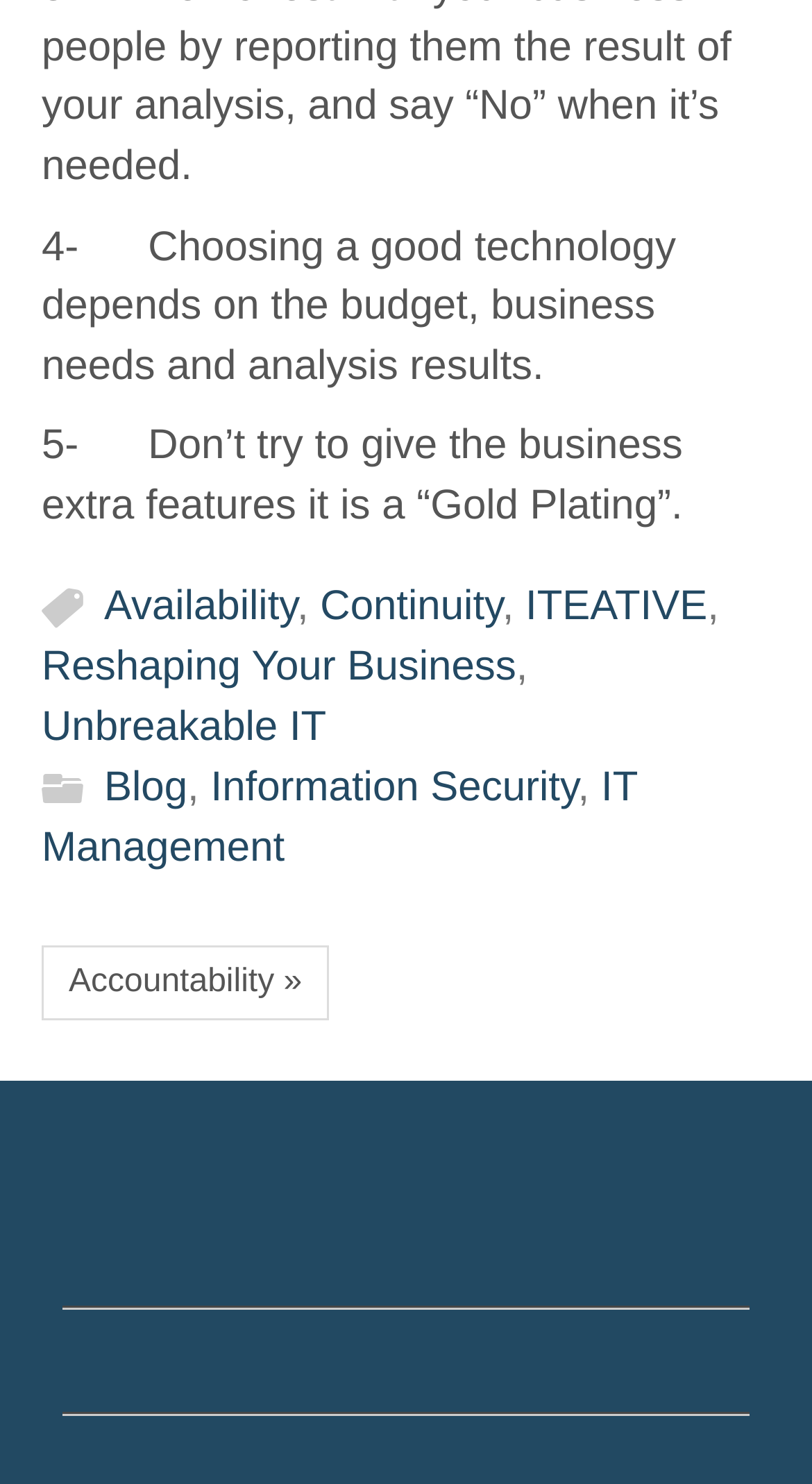Give a one-word or one-phrase response to the question: 
What is the last link on the webpage?

Accountability »